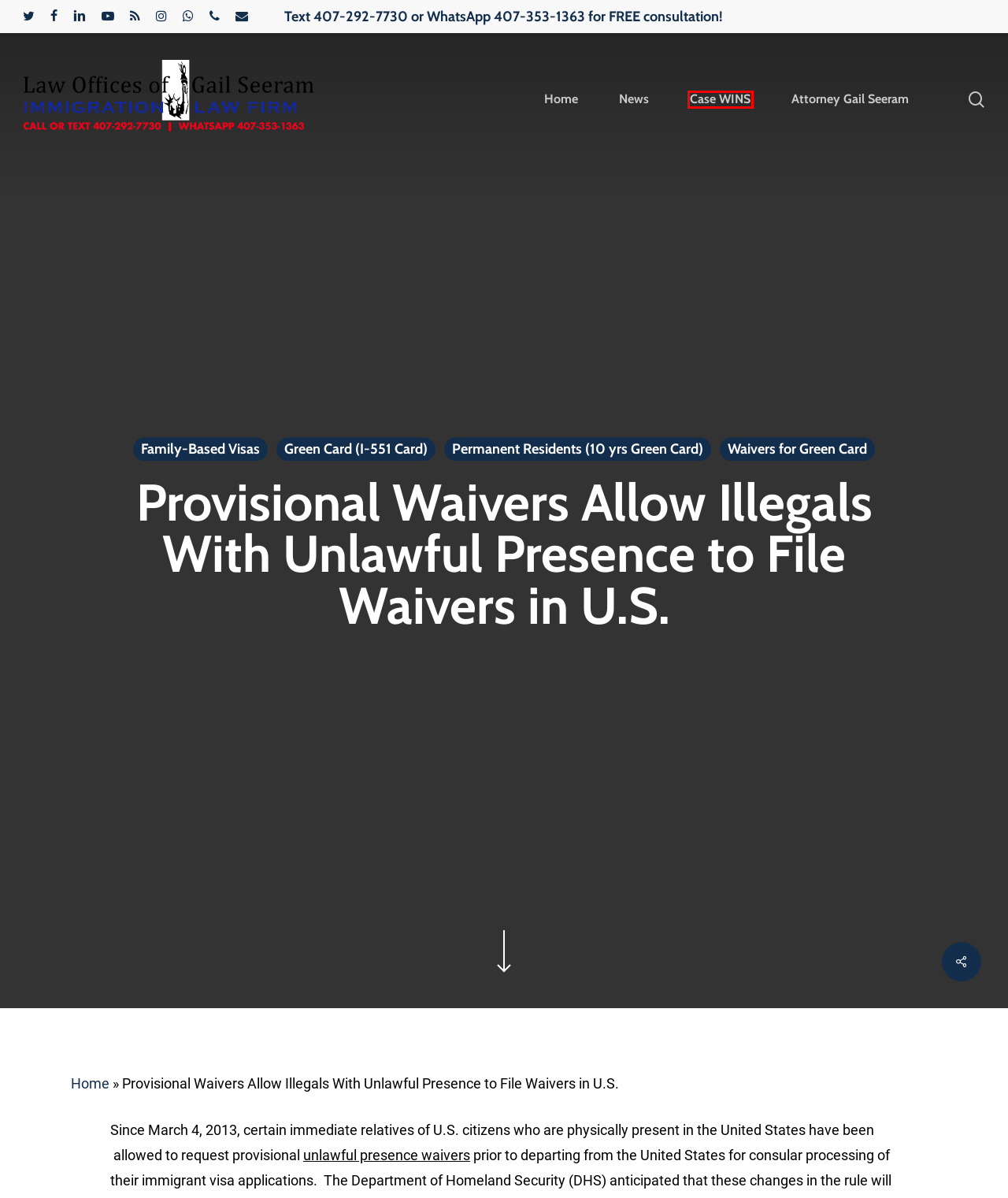You have a screenshot showing a webpage with a red bounding box around a UI element. Choose the webpage description that best matches the new page after clicking the highlighted element. Here are the options:
A. Waivers for Green Card Archives - The Law Offices of Gail Seeram
B. Family-Based Visas Archives - The Law Offices of Gail Seeram
C. Permanent Residents (10 yrs Green Card) Archives - The Law Offices of Gail Seeram
D. Orlando Immigration Attorney | Immigration Lawyer in Orlando | Gail S. Seeram Profile
E. Orlando Immigration Lawyer - FREE Consultation - The Law Offices of Gail Seeram %
F. Public Benefits - Public Charge Test by Immigration - Form I-864 - The Law Offices of Gail Seeram
G. Case WINS Archives - The Law Offices of Gail Seeram
H. Immigration News / Blog - The Law Offices of Gail Seeram

G